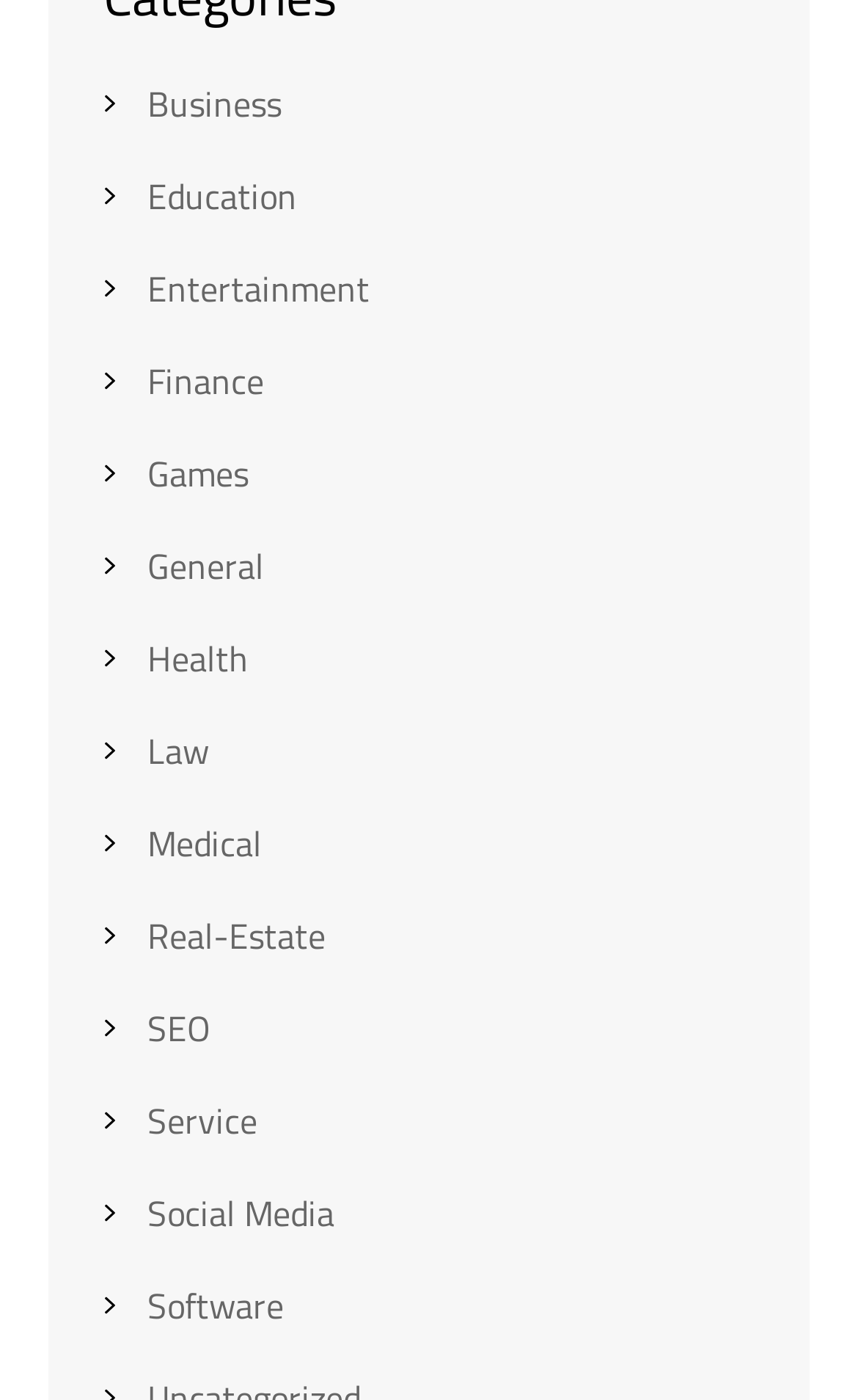What is the last category listed?
Provide a thorough and detailed answer to the question.

I looked at the list of categories and found that the last one listed is Software, which is located at the bottom of the list.